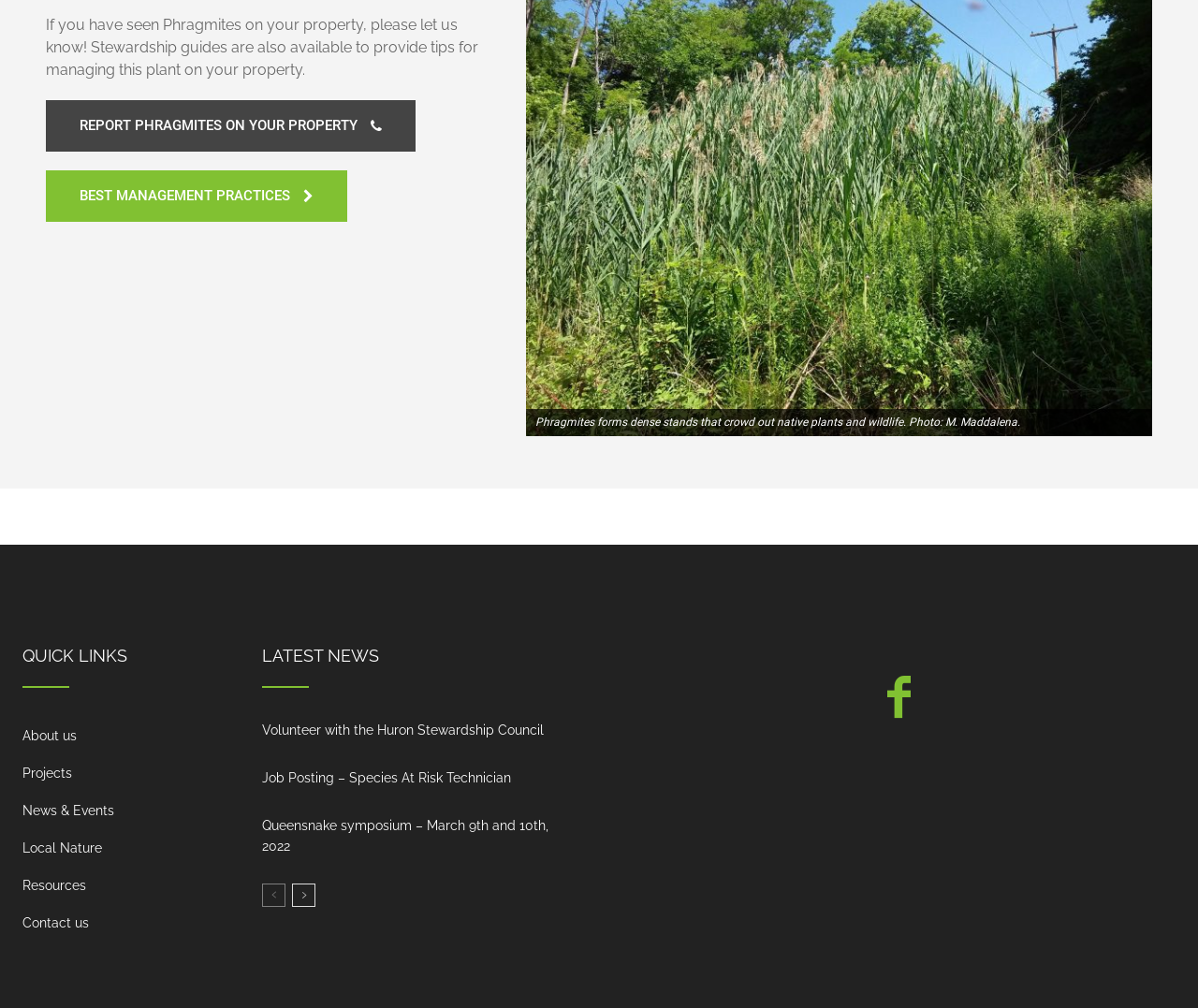Examine the screenshot and answer the question in as much detail as possible: What is the purpose of the 'BEST MANAGEMENT PRACTICES' link?

The link 'BEST MANAGEMENT PRACTICES' is likely used to provide tips and guidelines for managing Phragmites, as indicated by the text above it, which mentions the need to manage this plant on one's property.